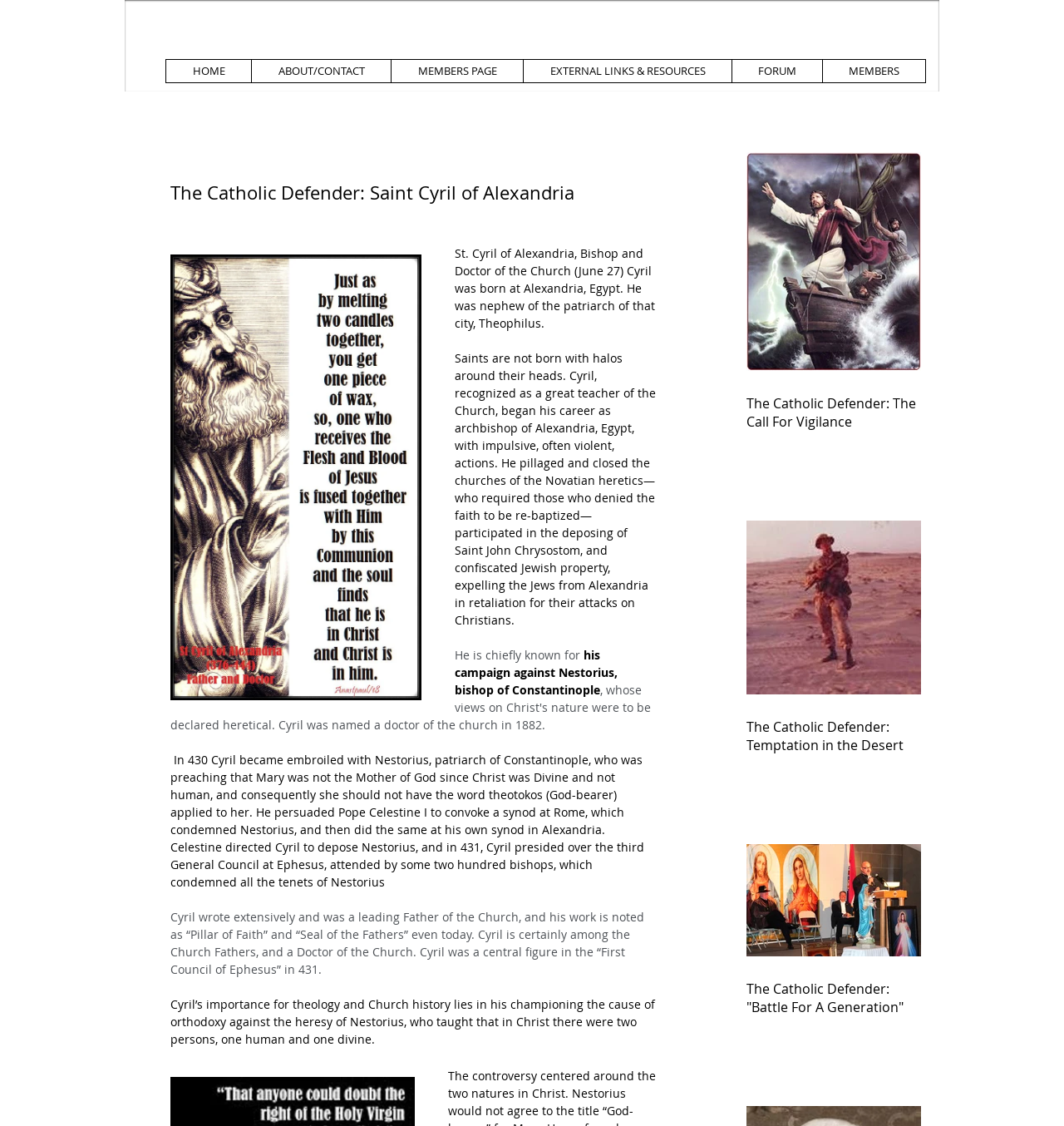Determine the bounding box coordinates of the area to click in order to meet this instruction: "Explore the article about The Catholic Defender: The Call For Vigilance".

[0.702, 0.35, 0.866, 0.383]